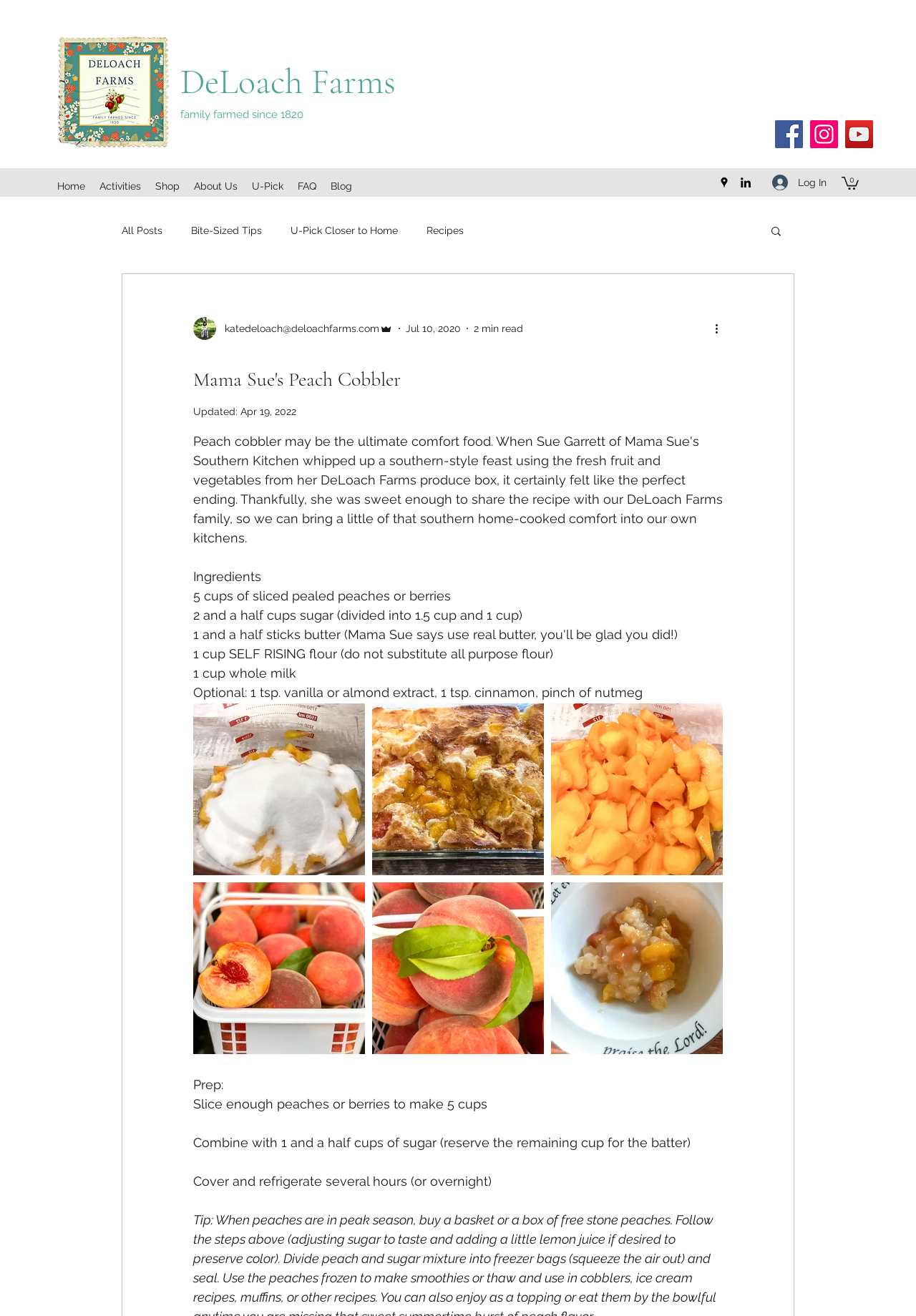Kindly provide the bounding box coordinates of the section you need to click on to fulfill the given instruction: "Click the Instagram link".

[0.884, 0.091, 0.915, 0.113]